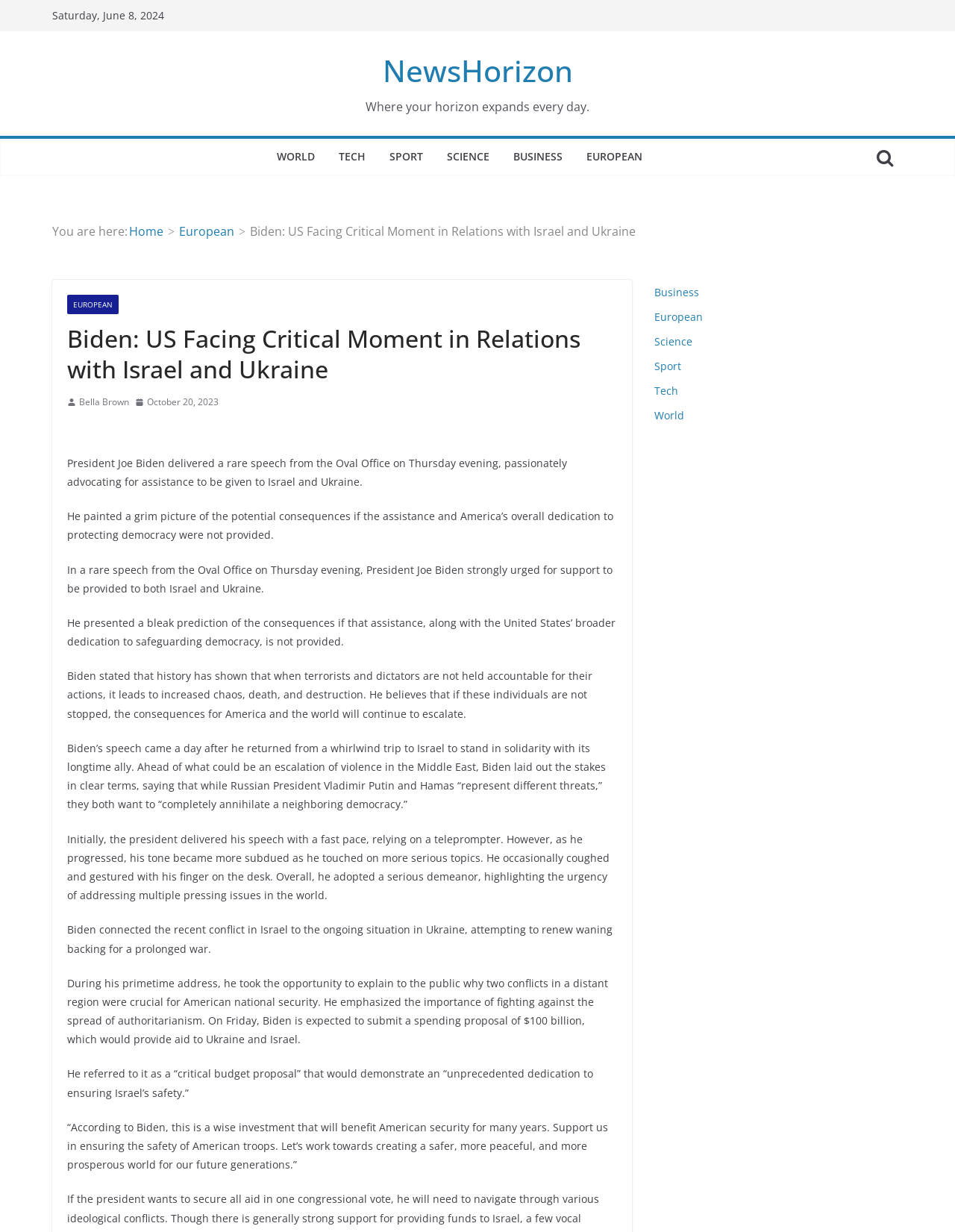What is the topic of the article?
Using the details from the image, give an elaborate explanation to answer the question.

I found the topic of the article by reading the static text elements that describe the content of the article, which mentions President Joe Biden's speech about relations with Israel and Ukraine.